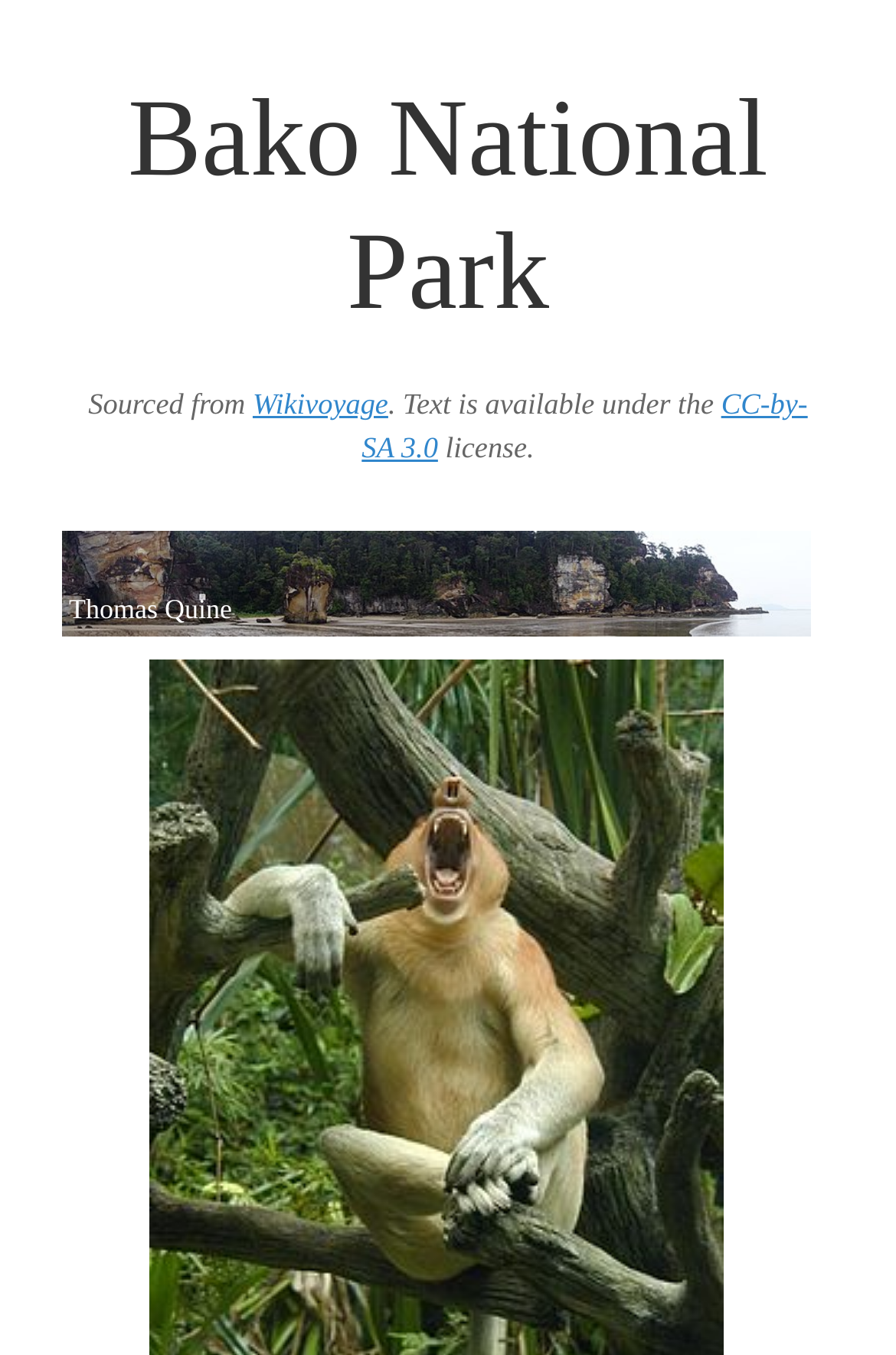Please answer the following question using a single word or phrase: 
What license is the text on this webpage available under?

CC-by-SA 3.0